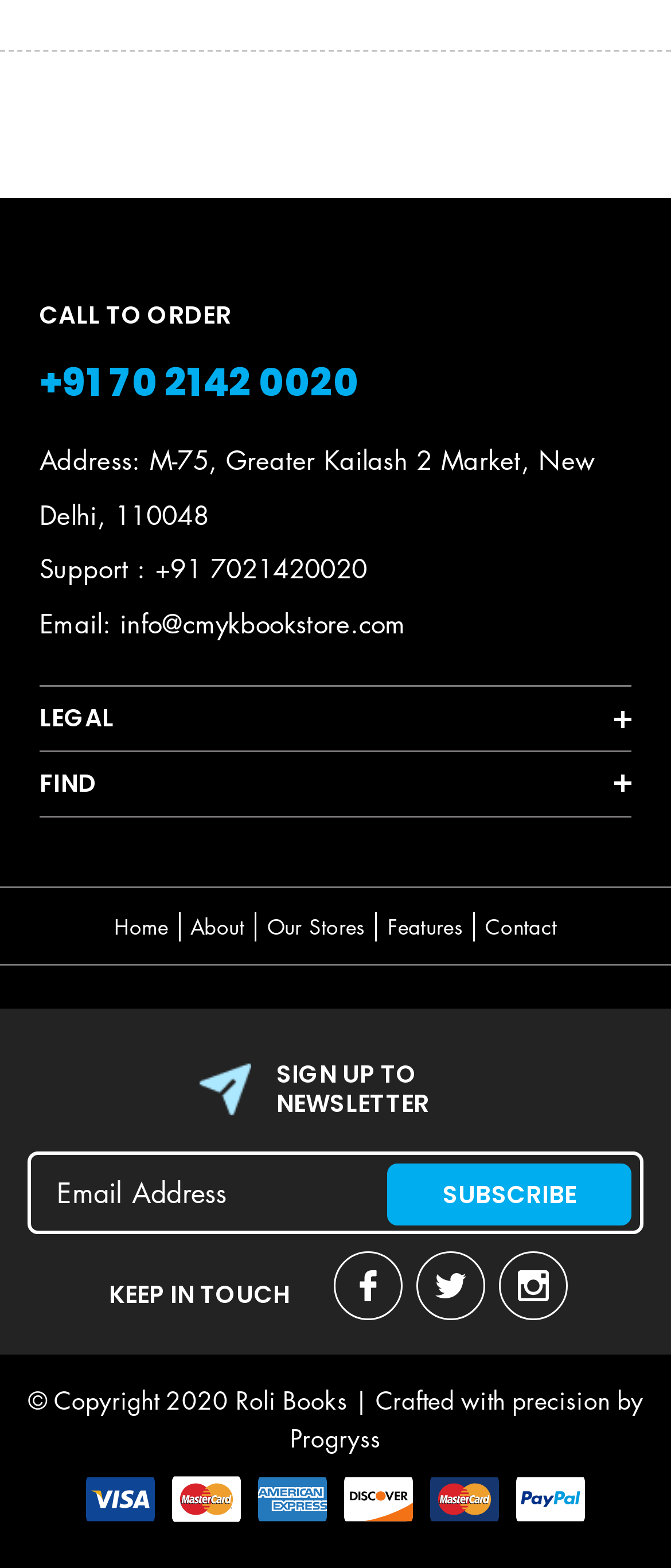Bounding box coordinates are specified in the format (top-left x, top-left y, bottom-right x, bottom-right y). All values are floating point numbers bounded between 0 and 1. Please provide the bounding box coordinate of the region this sentence describes: Home

[0.155, 0.582, 0.268, 0.6]